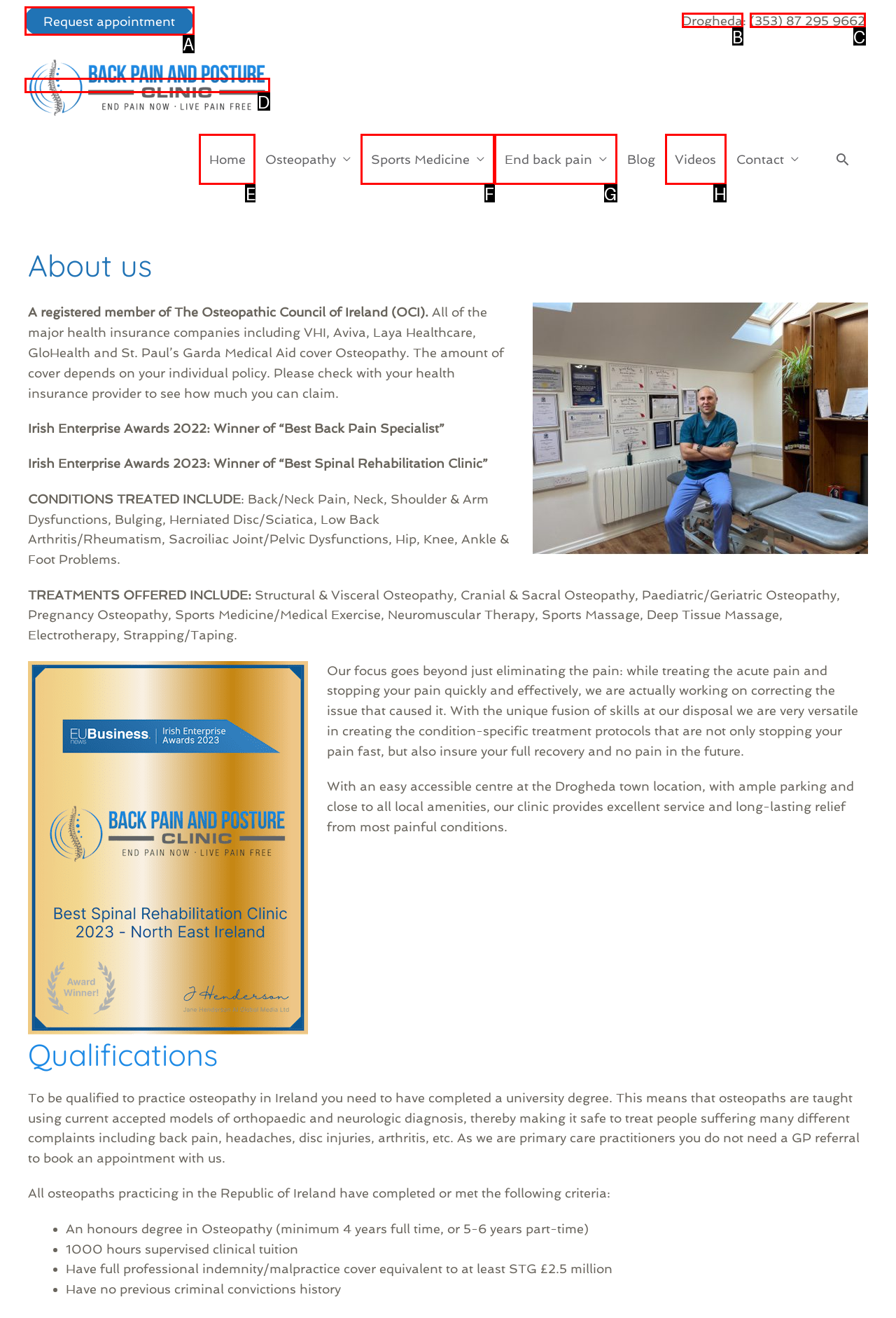Select the HTML element that best fits the description: End back pain
Respond with the letter of the correct option from the choices given.

G